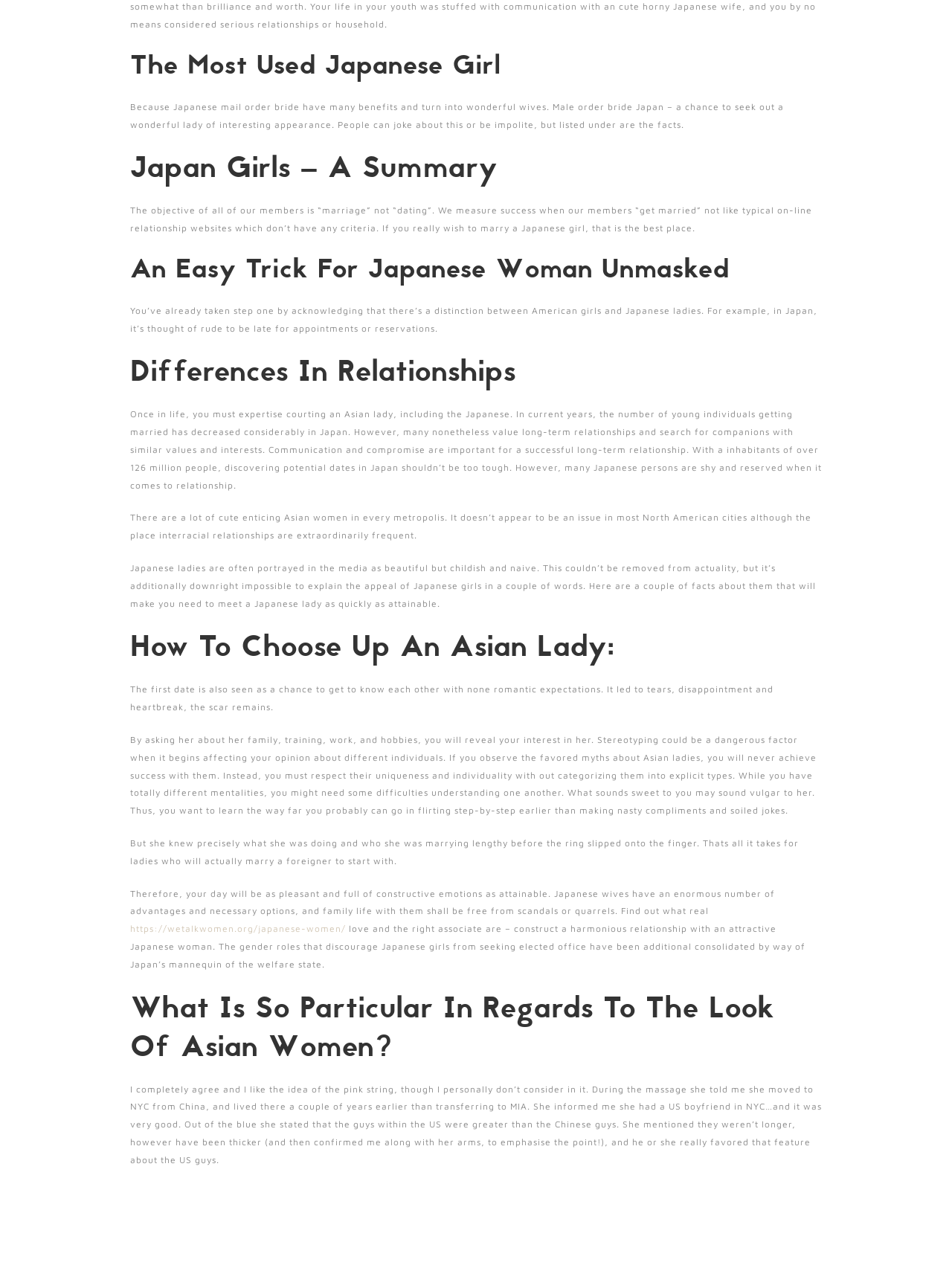What is the purpose of the website?
Please provide a comprehensive answer to the question based on the webpage screenshot.

The webpage mentions that the objective of the members is 'marriage' and that it's the best place to find a Japanese woman to marry, suggesting that the website is a platform for men to find Japanese wives.